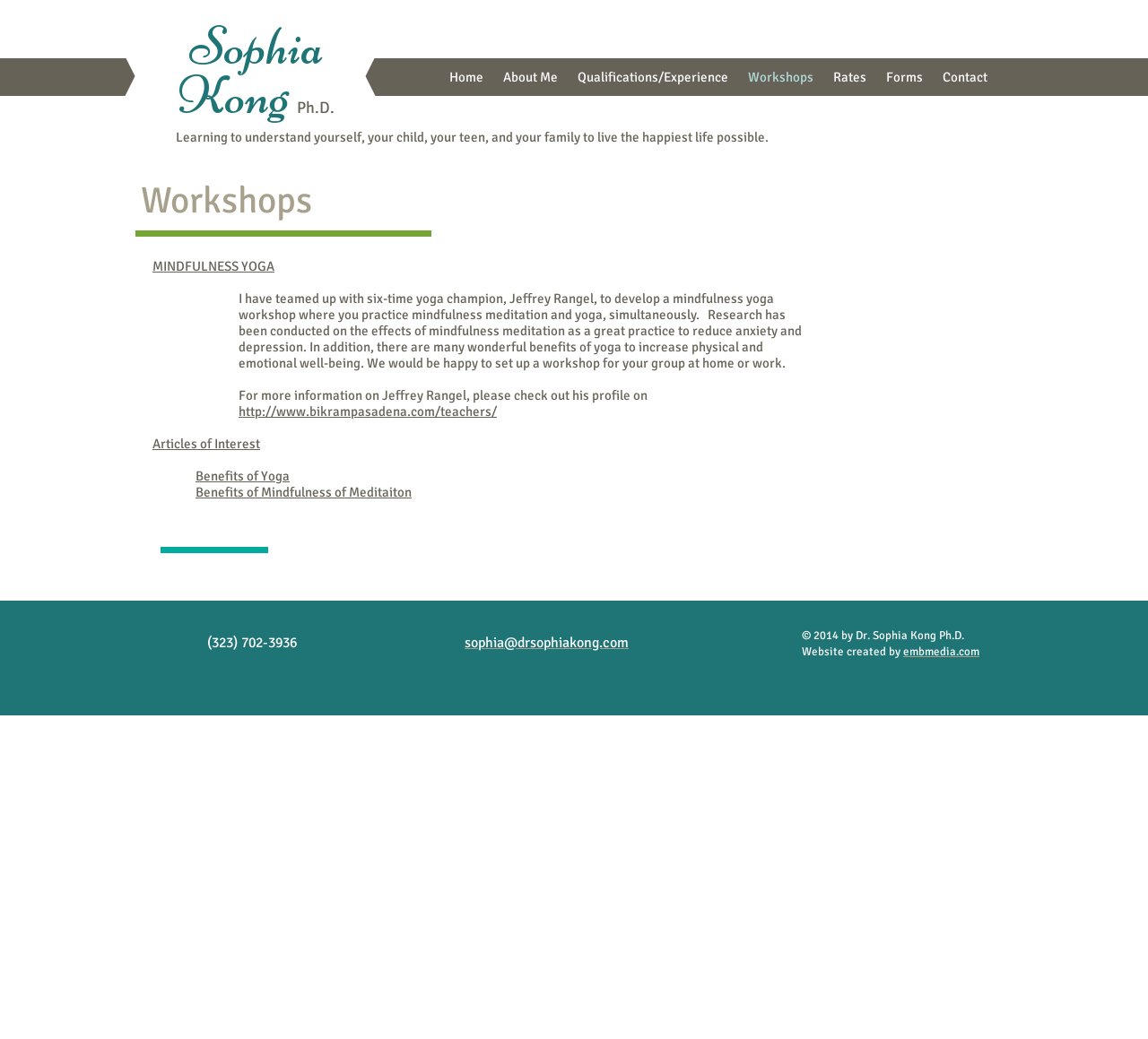What is the topic of the first workshop described?
Can you offer a detailed and complete answer to this question?

The first workshop described on the page is titled 'MINDFULNESS YOGA', which is a combination of mindfulness meditation and yoga practices.